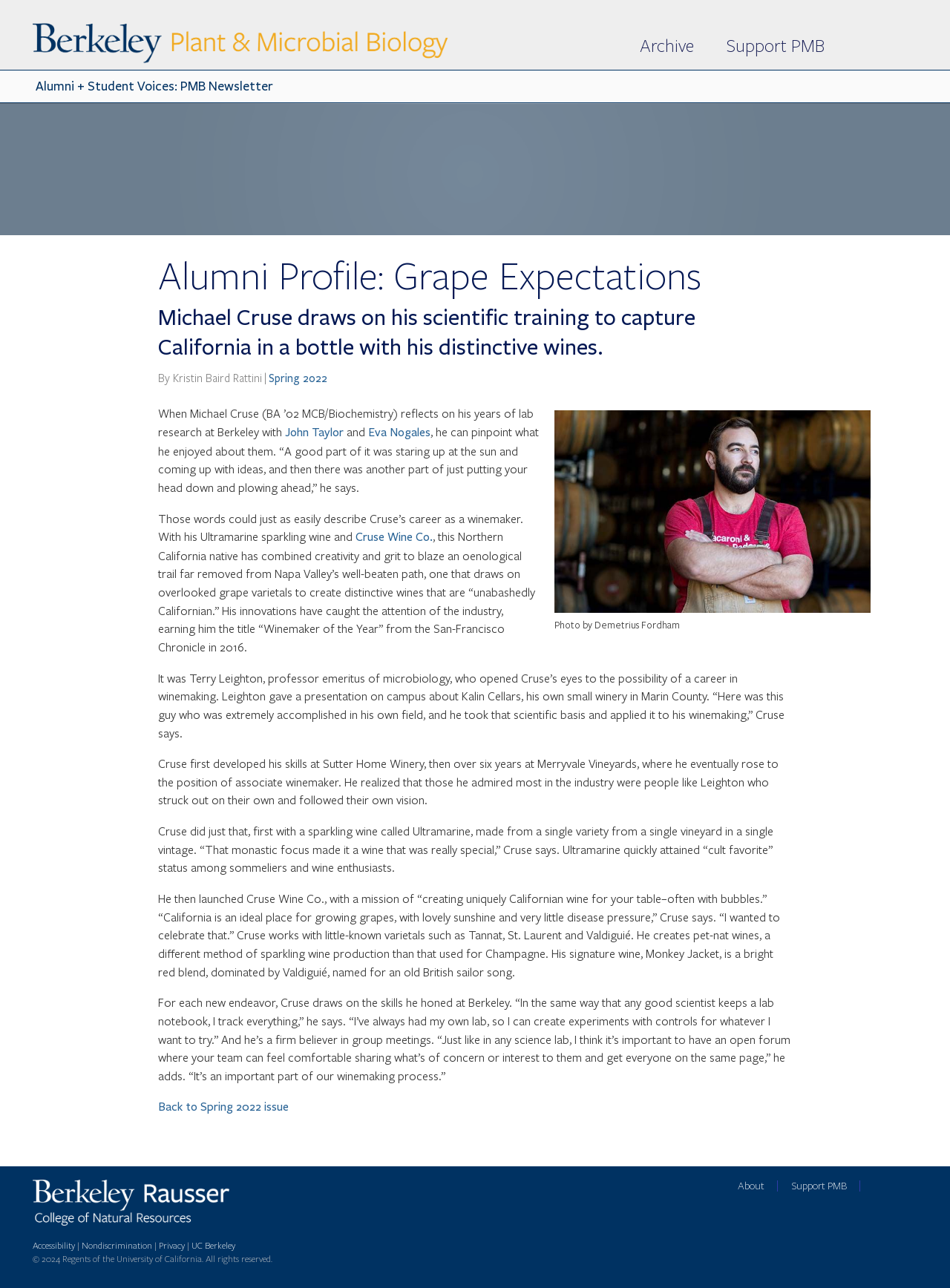What is the name of the winemaker?
Give a one-word or short phrase answer based on the image.

Michael Cruse